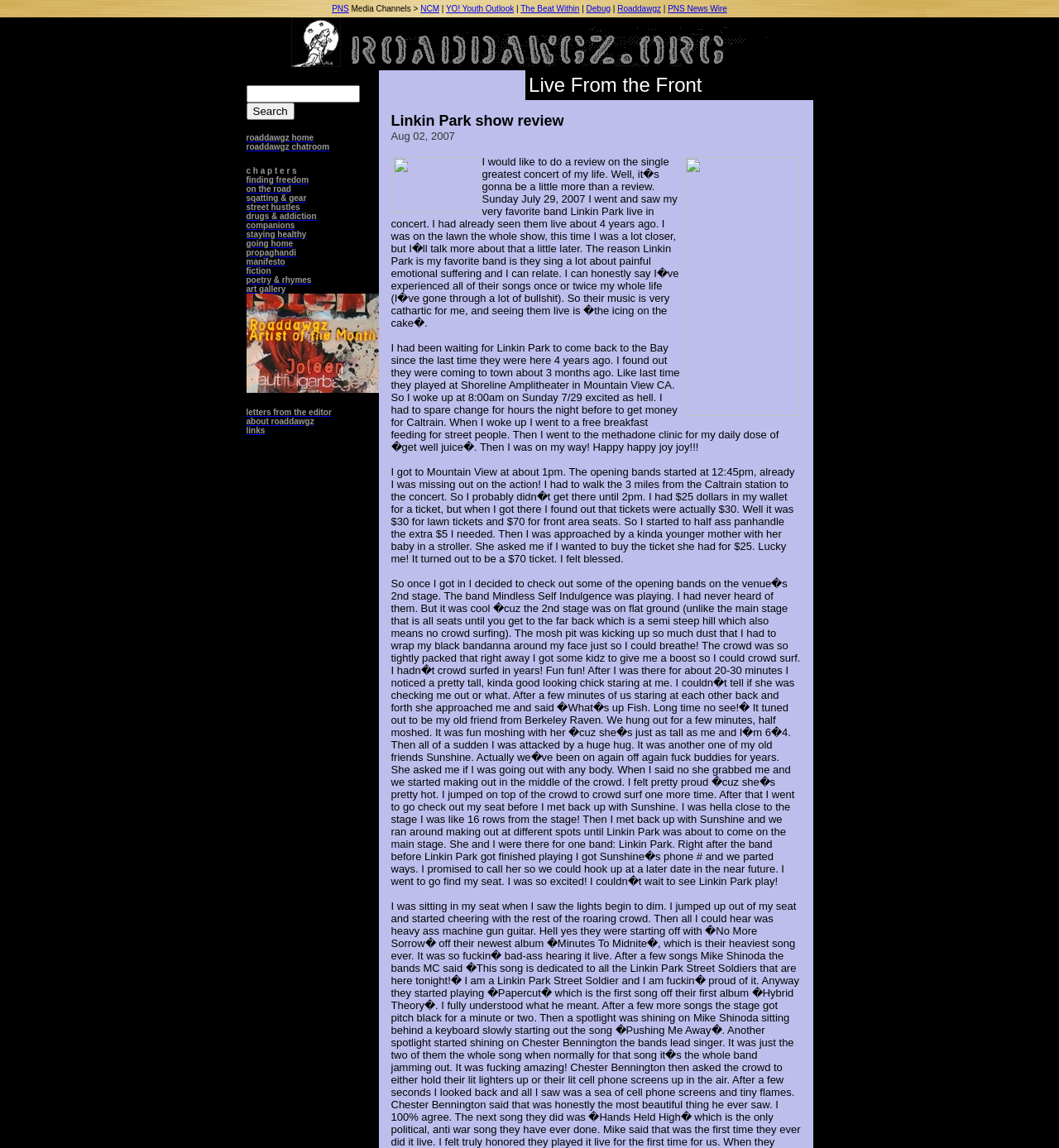Given the following UI element description: "about roaddawgz", find the bounding box coordinates in the webpage screenshot.

[0.232, 0.36, 0.297, 0.372]